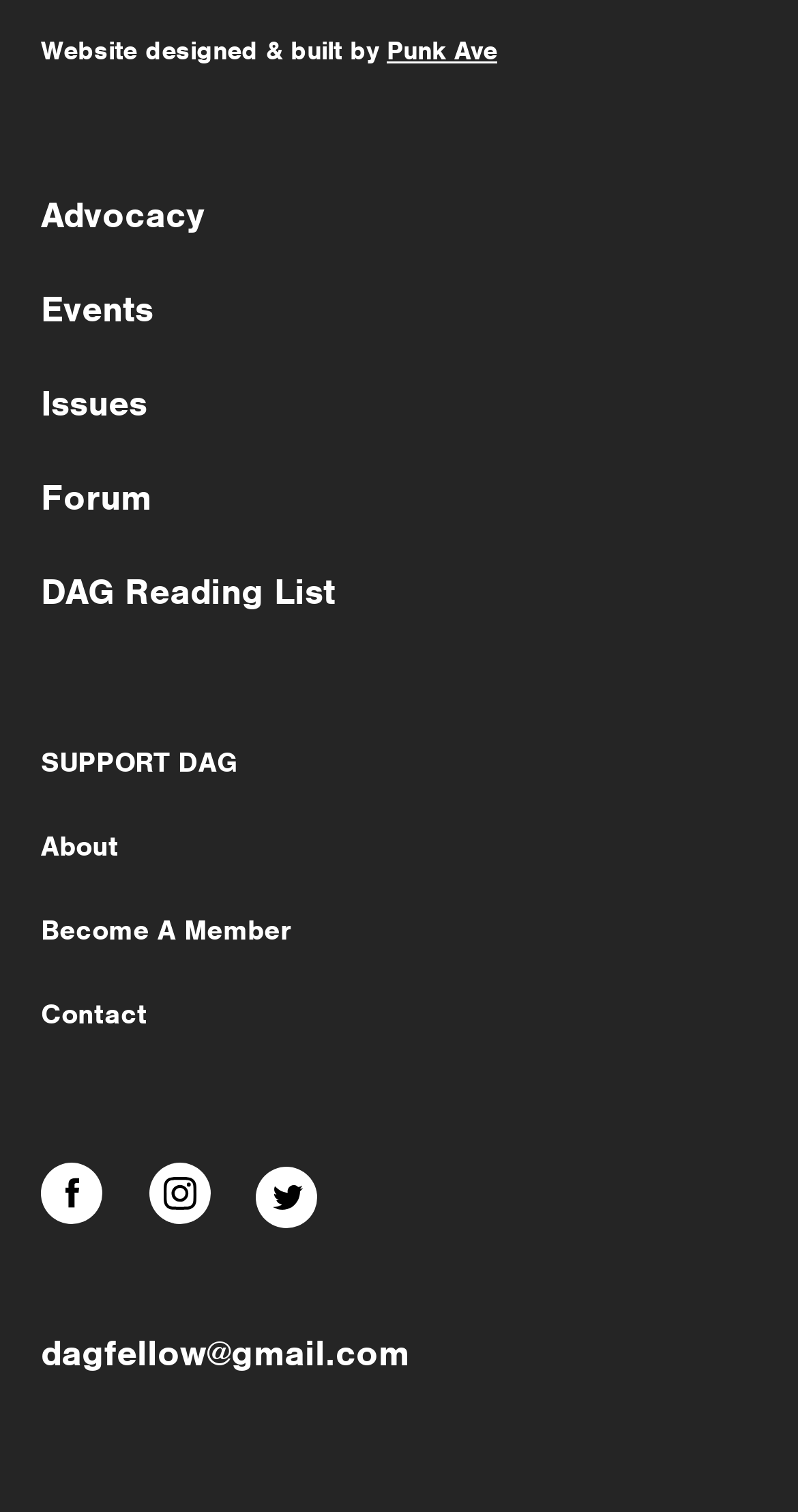How many social media platforms are linked on this webpage?
Please give a well-detailed answer to the question.

The answer can be found by looking at the links at the bottom of the webpage, where there are links to 'facebook', 'instagram', and 'twitter', each with an accompanying image.